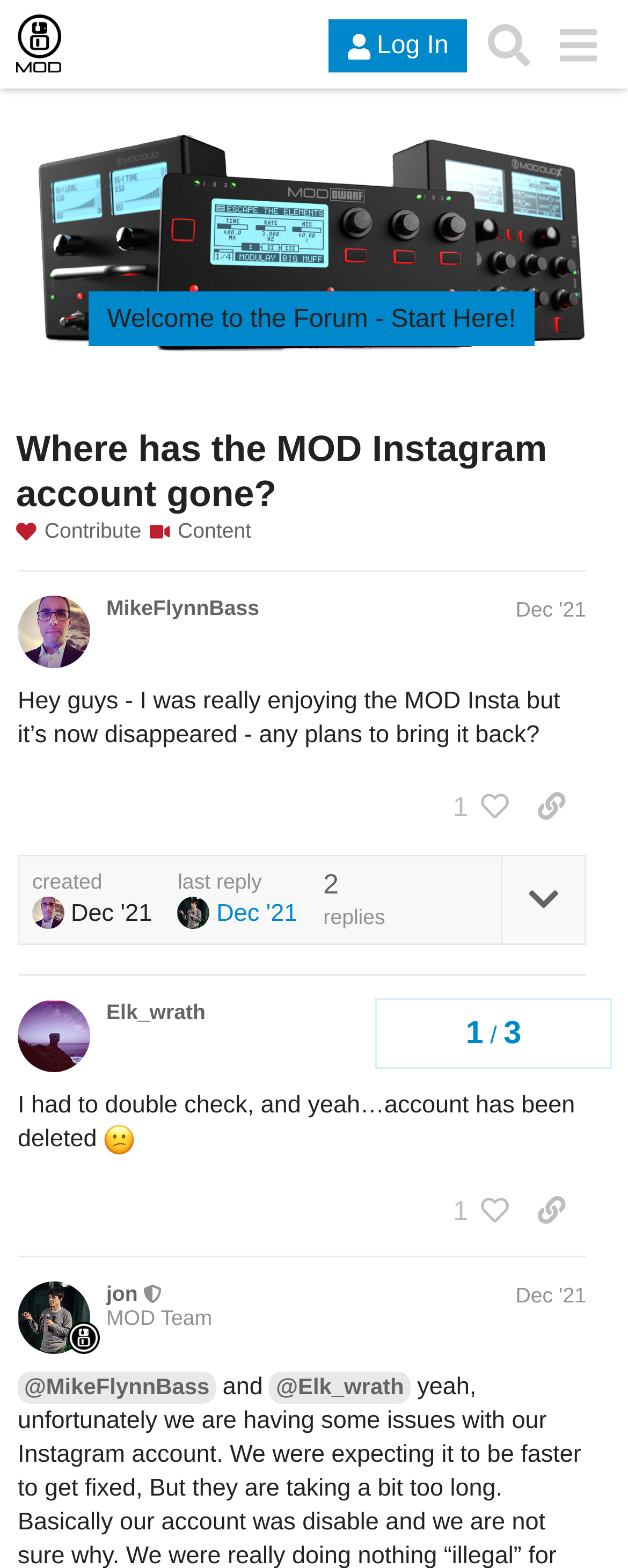Please find the bounding box coordinates of the element that must be clicked to perform the given instruction: "Visit the Content Marketing page". The coordinates should be four float numbers from 0 to 1, i.e., [left, top, right, bottom].

None